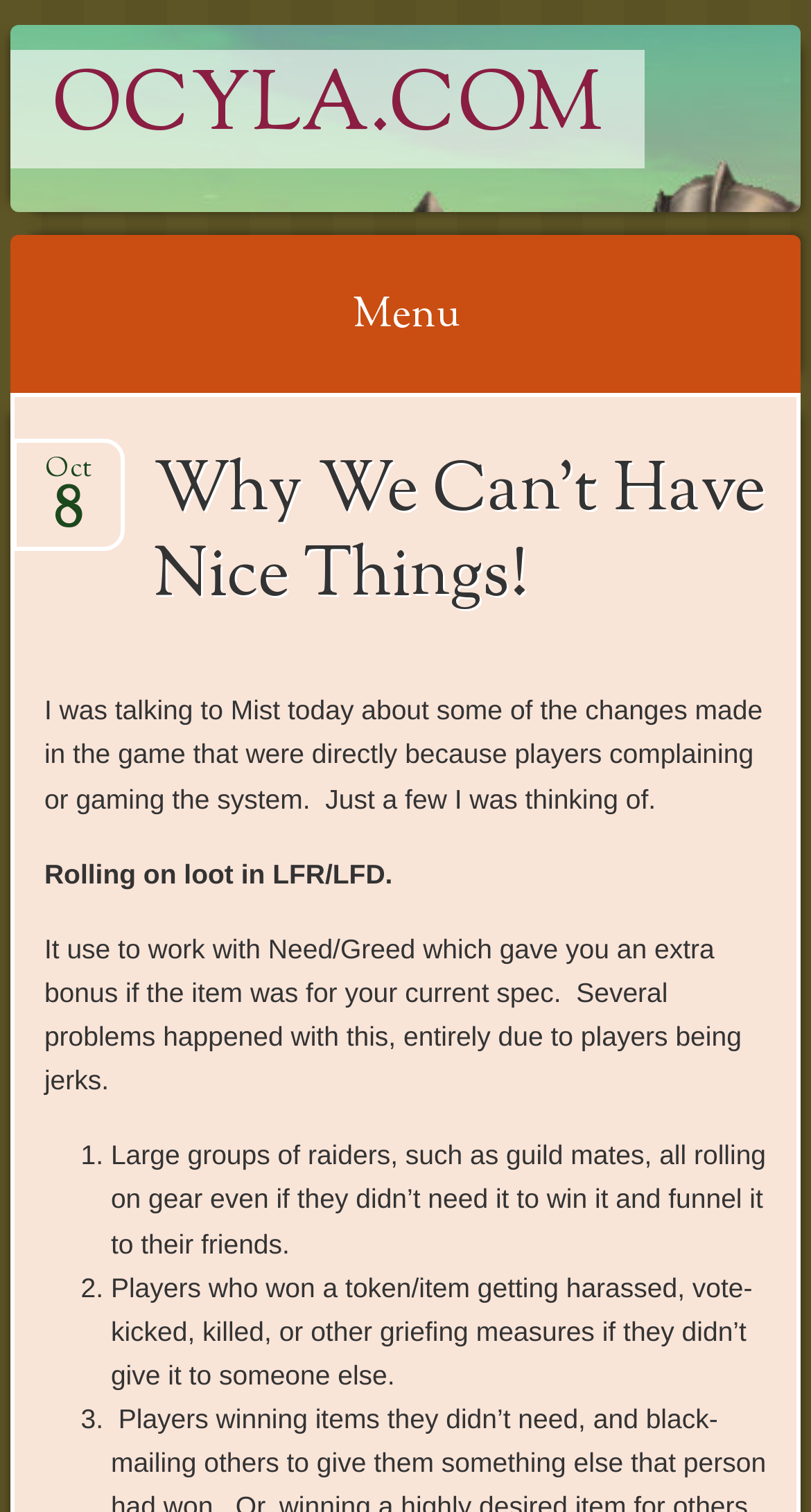Describe the entire webpage, focusing on both content and design.

The webpage appears to be a blog post titled "Why We Can’t Have Nice Things!" on the website ocyla.com. At the top-left corner, there is a link to the website's homepage, ocyla.com, and a heading with the same text, "OCYLA.COM". Below this, there is a heading labeled "Menu".

The main content of the webpage is a blog post, which starts with a heading that matches the title of the webpage, "Why We Can’t Have Nice Things!". The post is dated "Oct 8" and begins with a paragraph of text discussing how players' complaints and exploitation of game systems led to changes in the game. 

Below this, there are three numbered list items, each describing a problem that arose from players' behavior, such as rolling on loot in LFR/LFD and harassing winners of tokens or items. The list items are marked with numbers "1.", "2.", and "3." and are positioned below each other, with the text of each item indented below its corresponding number.